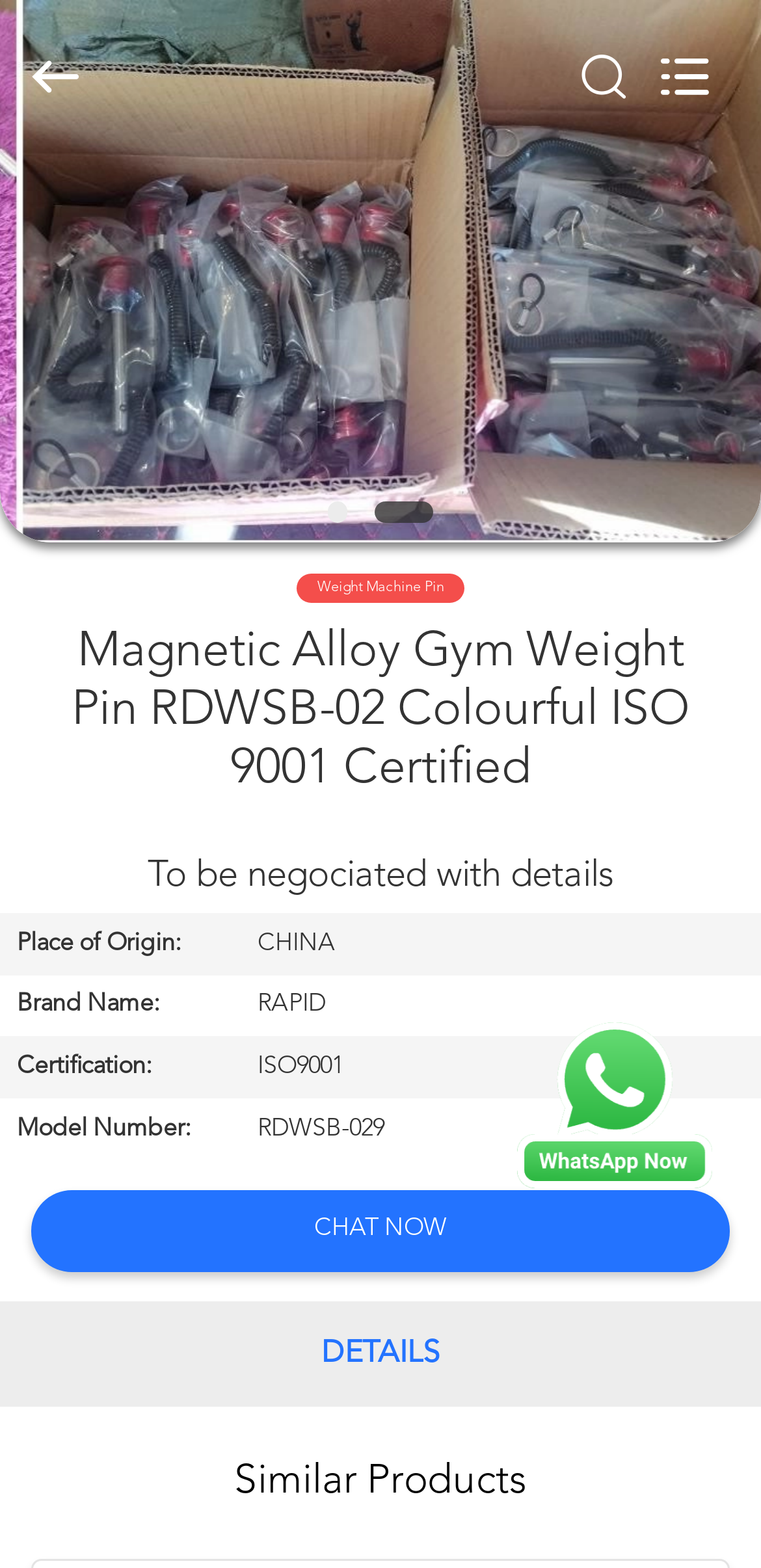Please specify the bounding box coordinates for the clickable region that will help you carry out the instruction: "View similar products".

[0.02, 0.898, 0.98, 0.995]